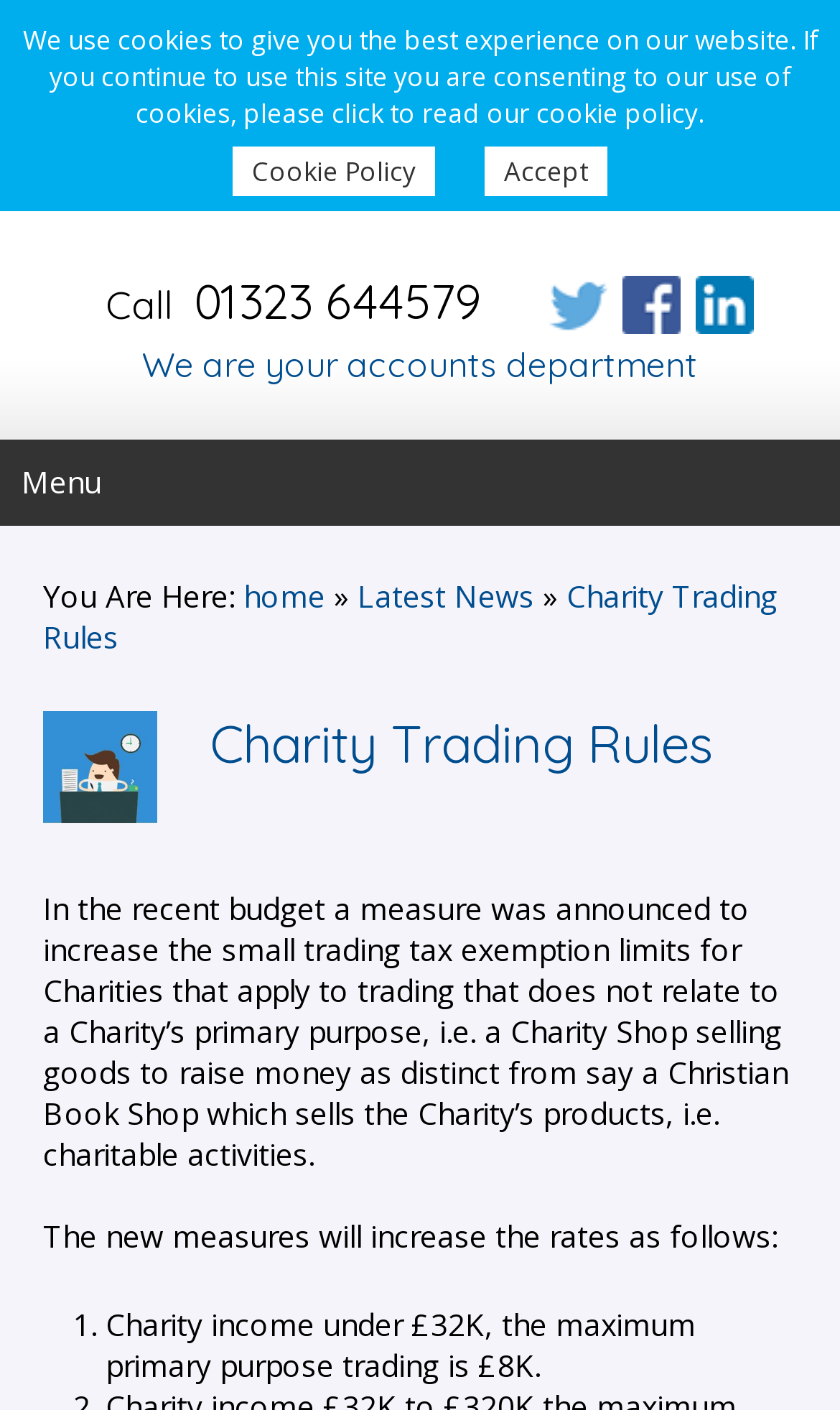Determine the bounding box coordinates of the UI element described by: "Latest News".

[0.426, 0.408, 0.636, 0.437]